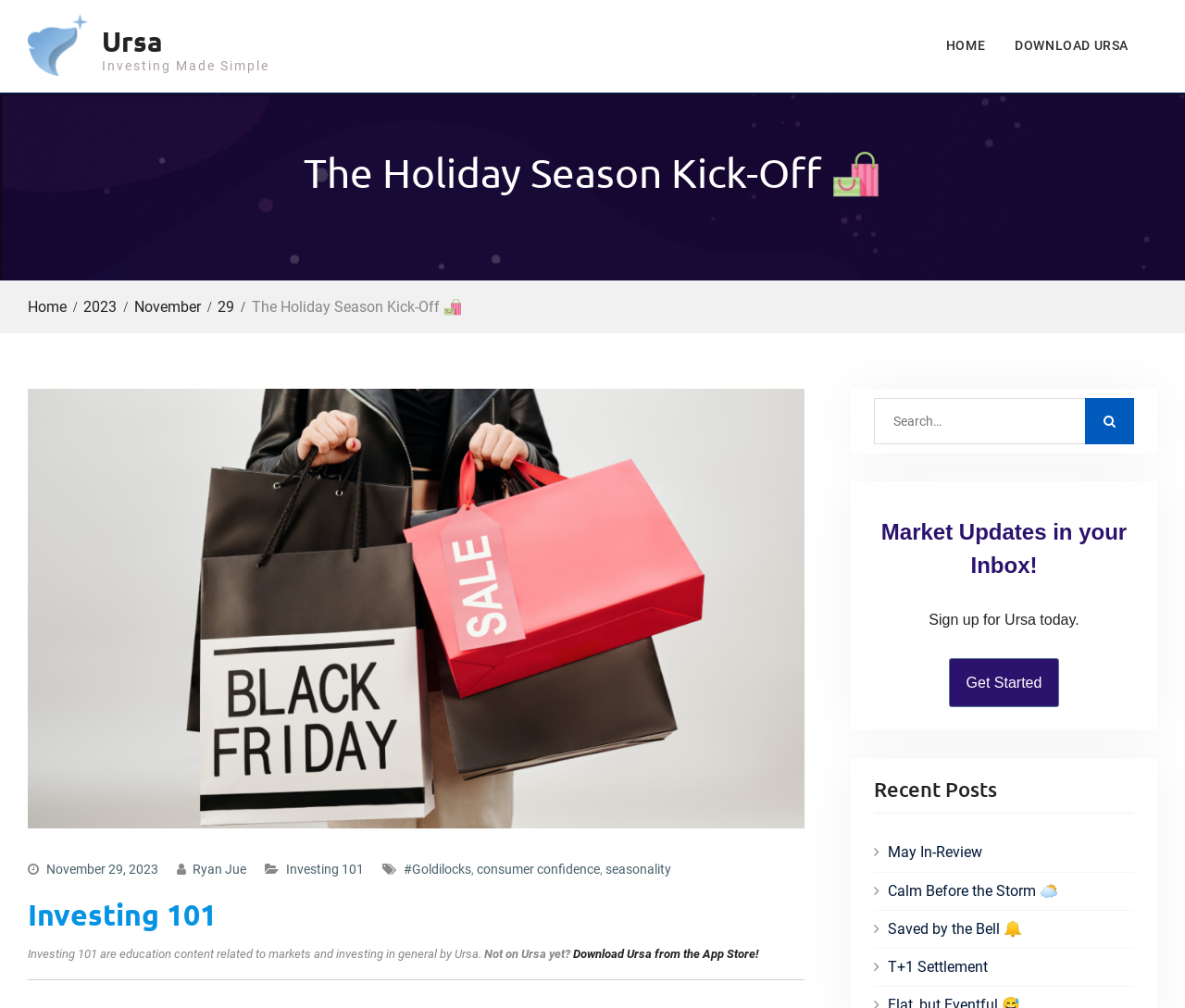Can you find the bounding box coordinates for the element that needs to be clicked to execute this instruction: "Download Ursa from the App Store"? The coordinates should be given as four float numbers between 0 and 1, i.e., [left, top, right, bottom].

[0.484, 0.939, 0.64, 0.953]